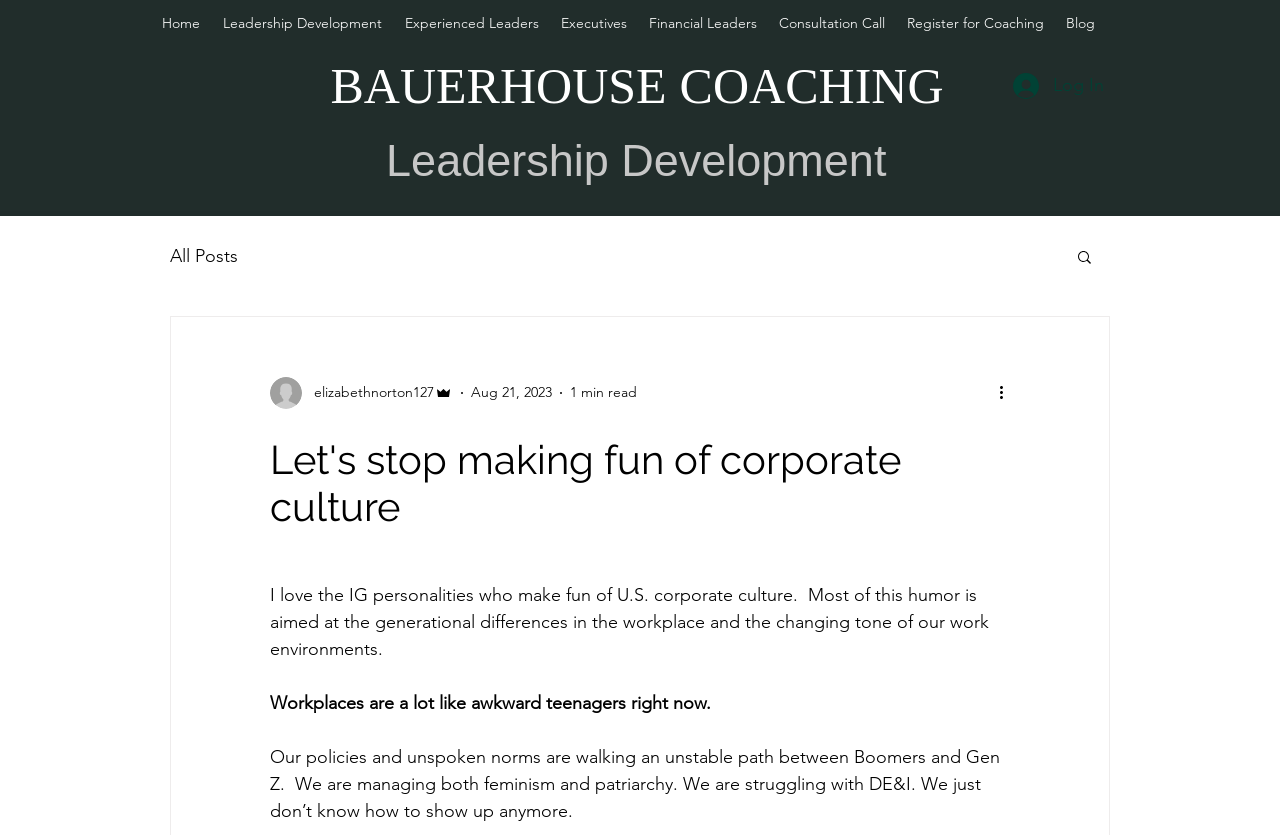Please answer the following question as detailed as possible based on the image: 
What is the date of the latest article?

I found the date of the latest article by looking at the generic element with the content 'Aug 21, 2023' located at [0.368, 0.459, 0.431, 0.48]. This element is likely to be the date of the latest article.